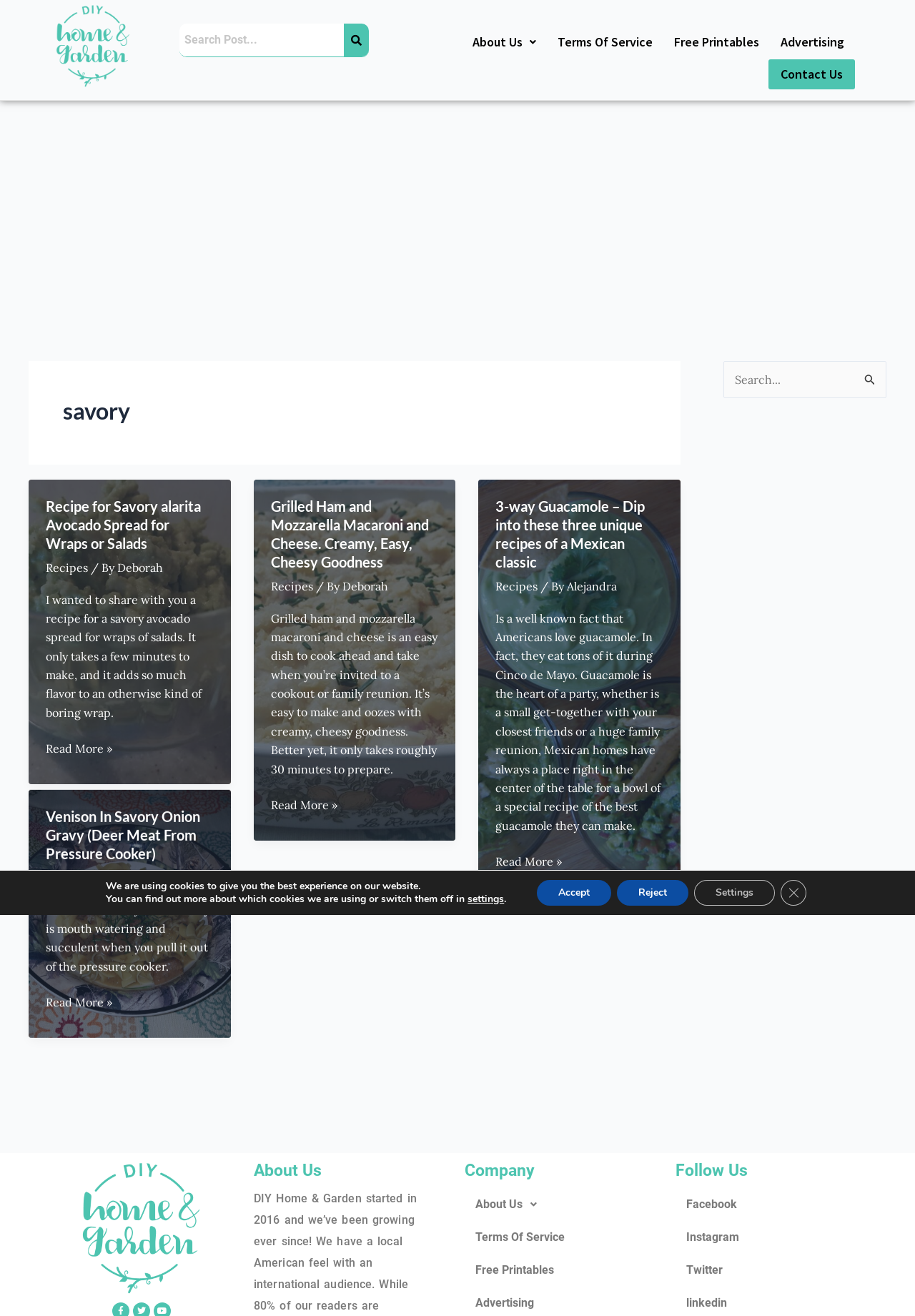Please determine the bounding box coordinates, formatted as (top-left x, top-left y, bottom-right x, bottom-right y), with all values as floating point numbers between 0 and 1. Identify the bounding box of the region described as: parent_node: Search for: name="s" placeholder="Search..."

[0.791, 0.274, 0.969, 0.303]